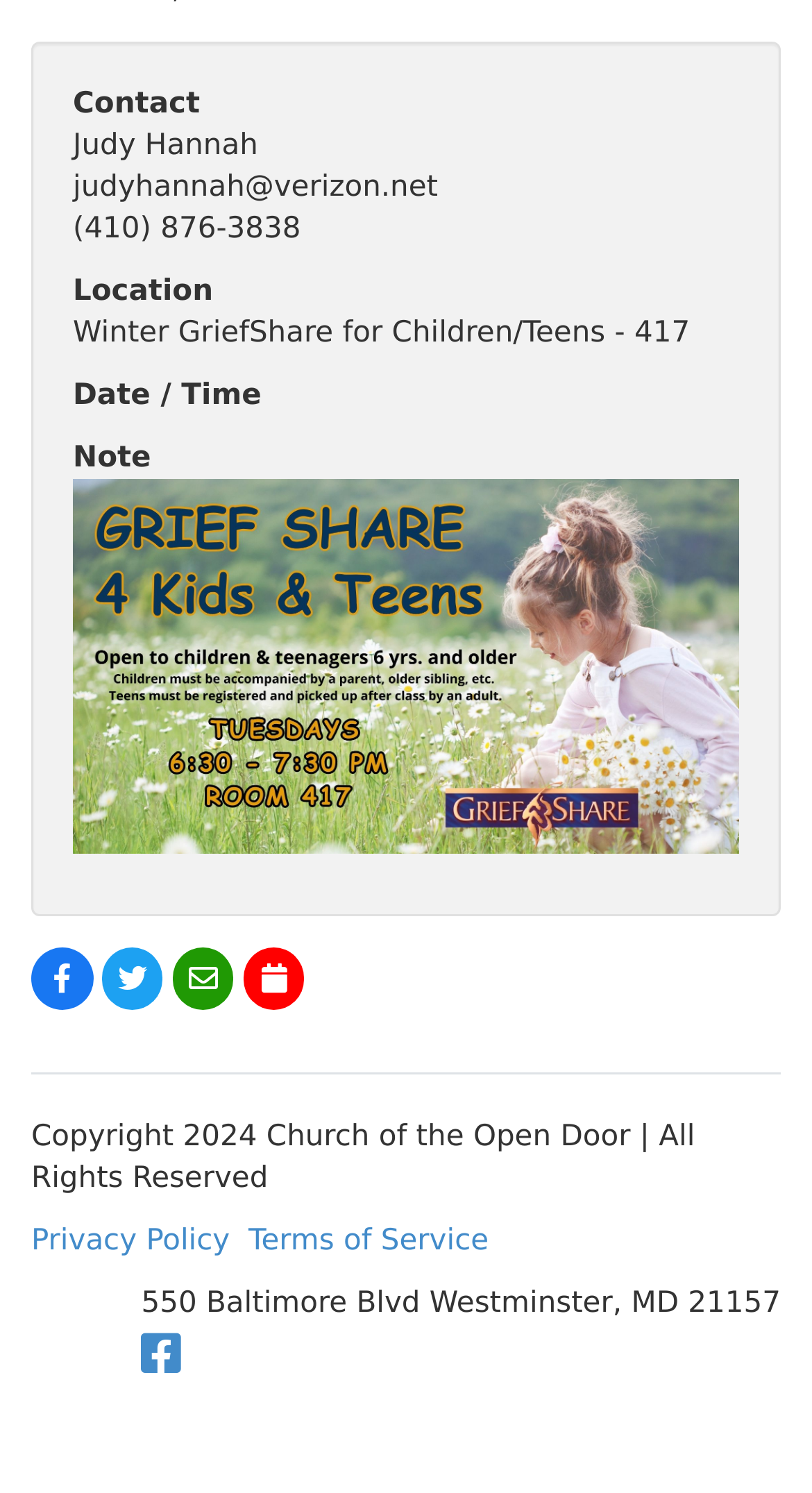Look at the image and write a detailed answer to the question: 
How many social media links are there?

There are four social media links at the bottom of the webpage, represented by icons, which are Facebook, Twitter, Instagram, and YouTube.